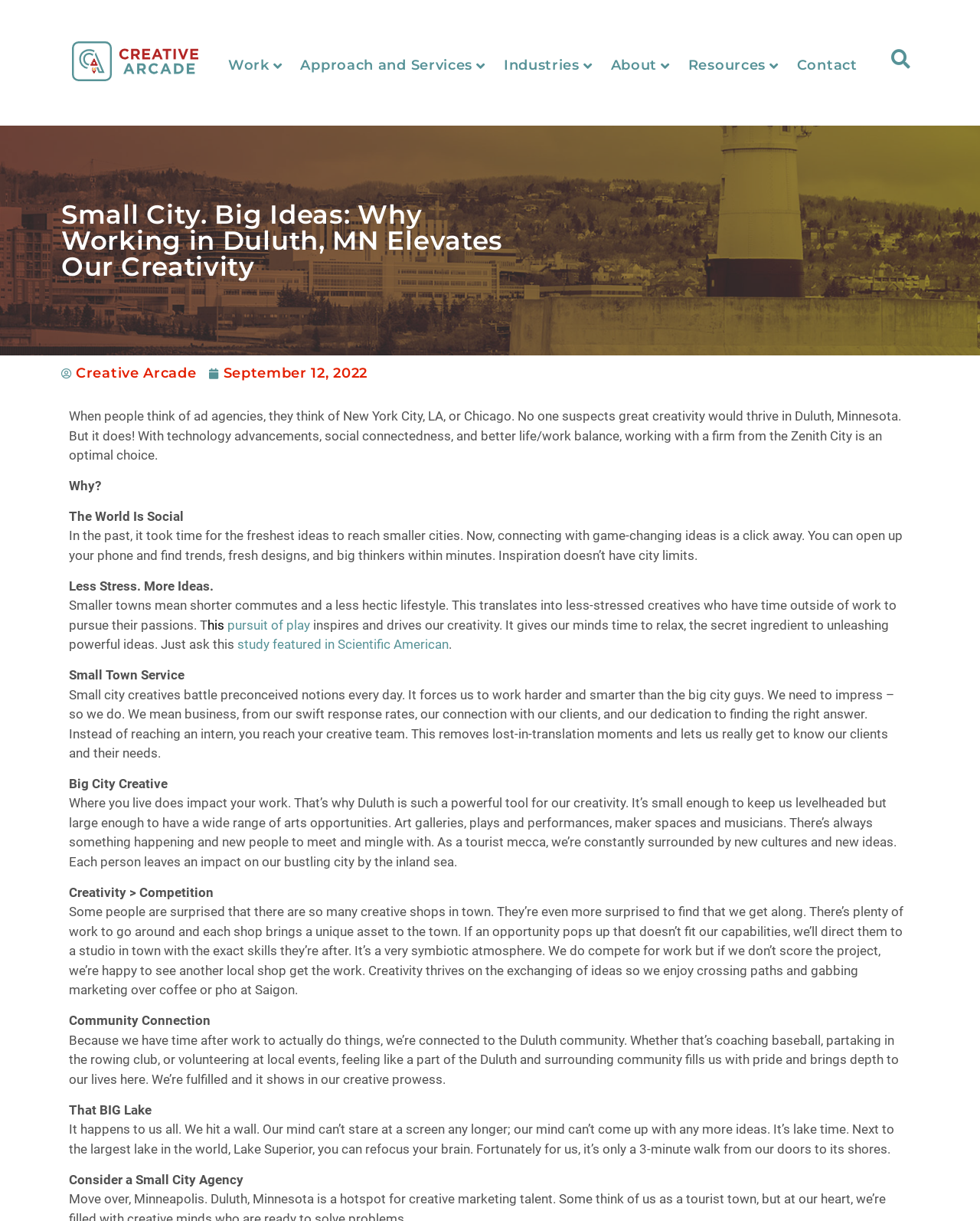Show the bounding box coordinates of the element that should be clicked to complete the task: "View Privacy Policy".

None